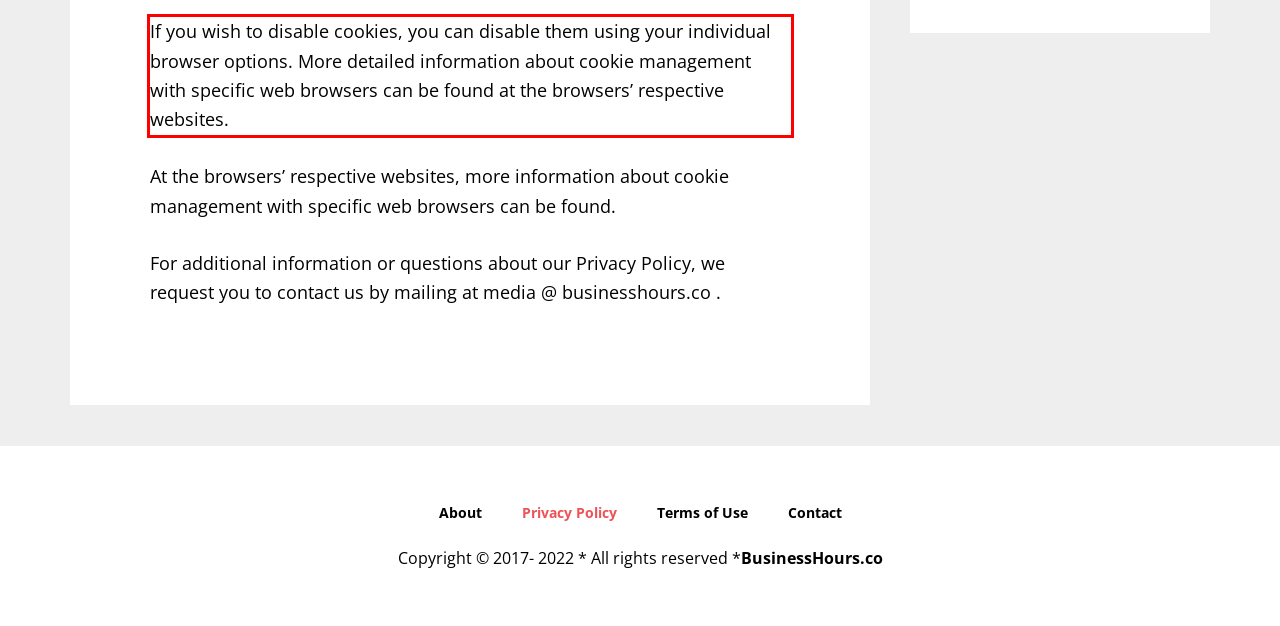Within the screenshot of a webpage, identify the red bounding box and perform OCR to capture the text content it contains.

If you wish to disable cookies, you can disable them using your individual browser options. More detailed information about cookie management with specific web browsers can be found at the browsers’ respective websites.